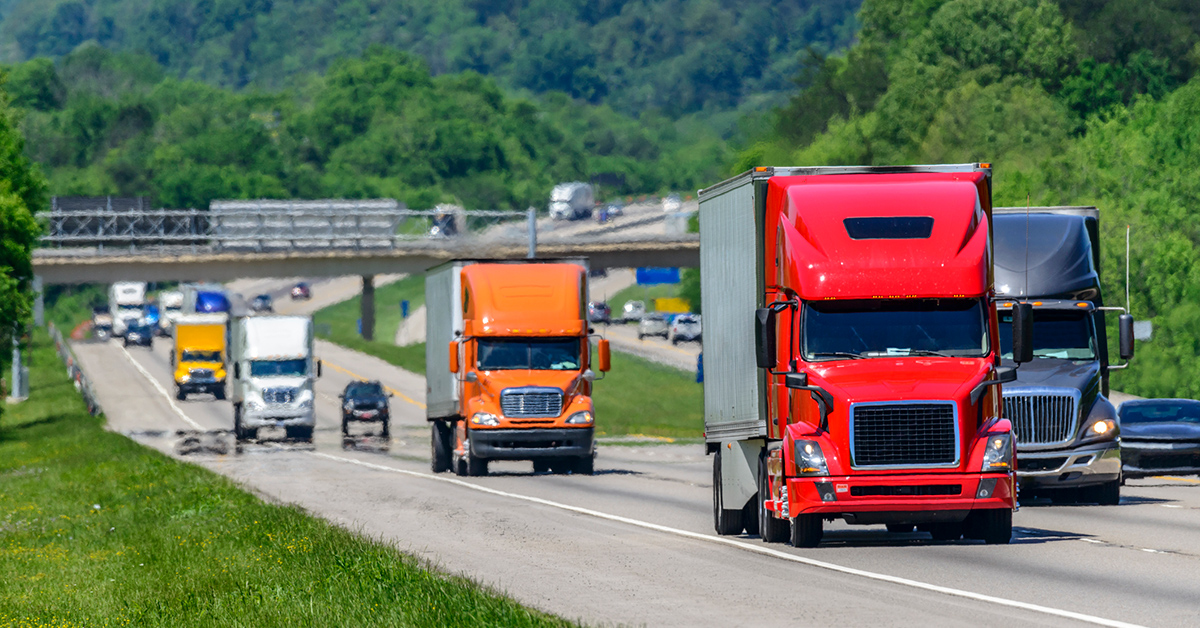Answer the question below with a single word or a brief phrase: 
What is the purpose of the location depicted in the image?

logistics and transportation